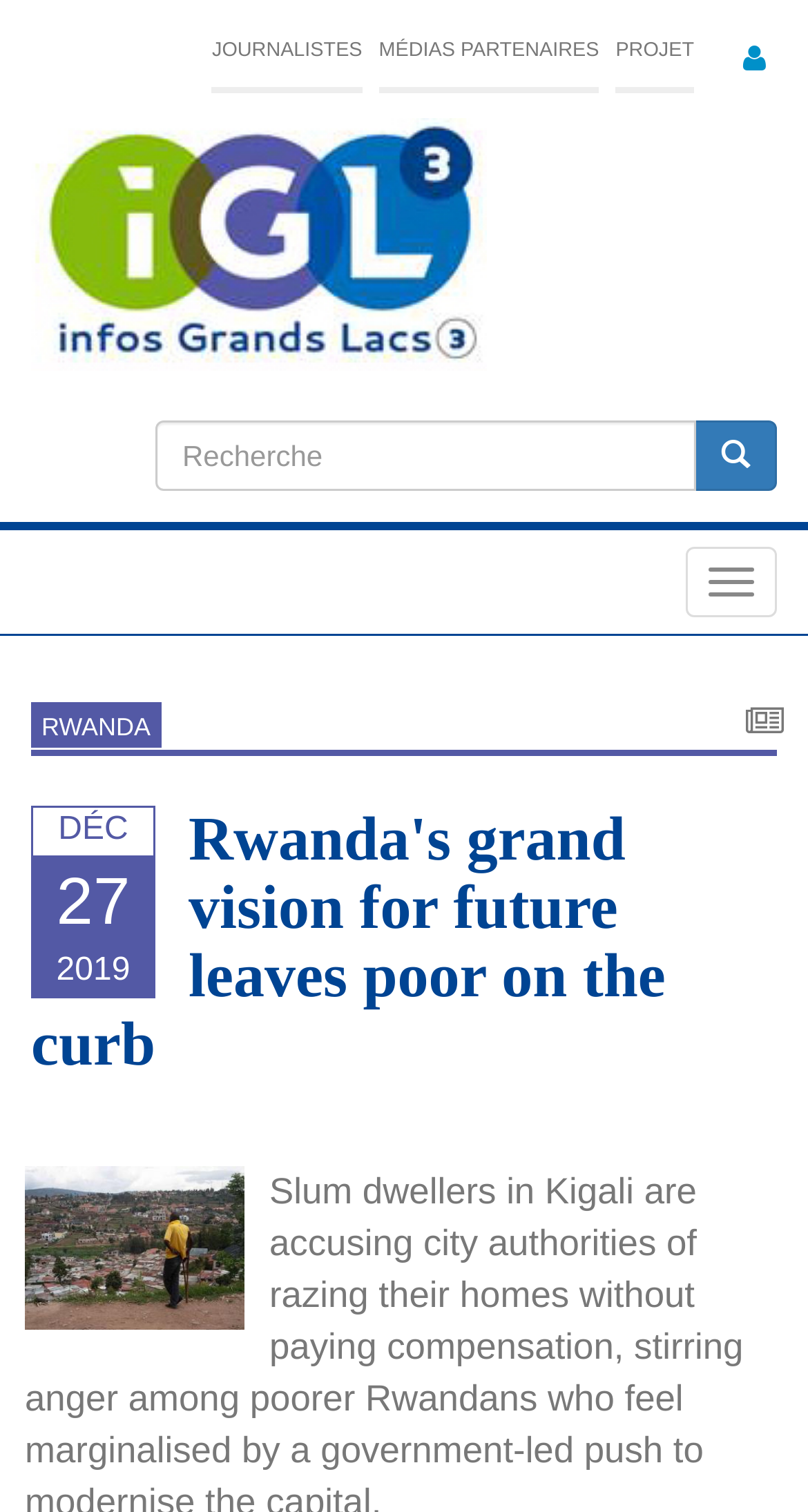What is the date mentioned in the article?
Please respond to the question with a detailed and well-explained answer.

I looked at the article and found the date 'DÉC 27 2019' mentioned. This is the date mentioned in the article.